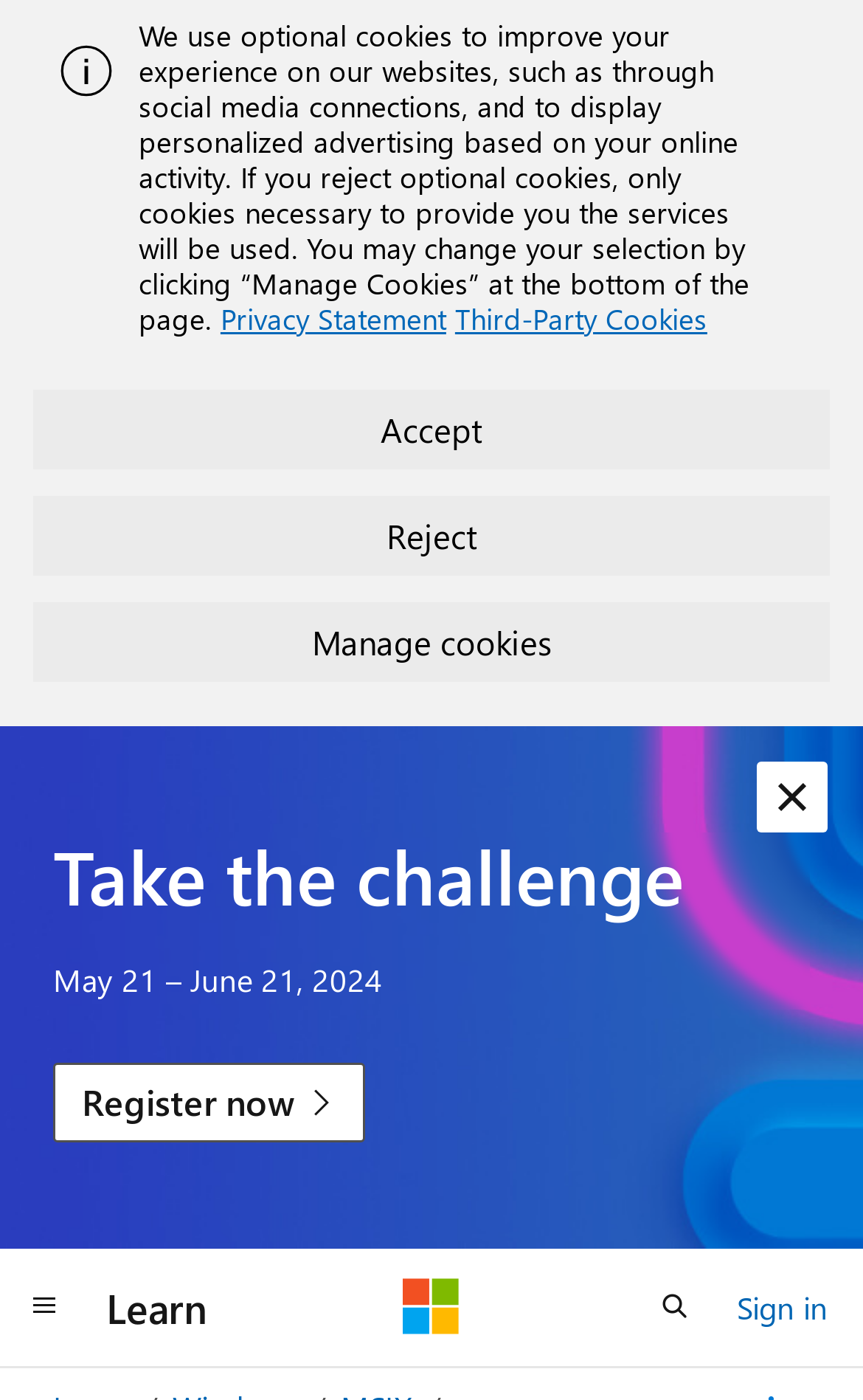Find the bounding box coordinates of the element to click in order to complete this instruction: "sign in". The bounding box coordinates must be four float numbers between 0 and 1, denoted as [left, top, right, bottom].

[0.854, 0.913, 0.959, 0.954]